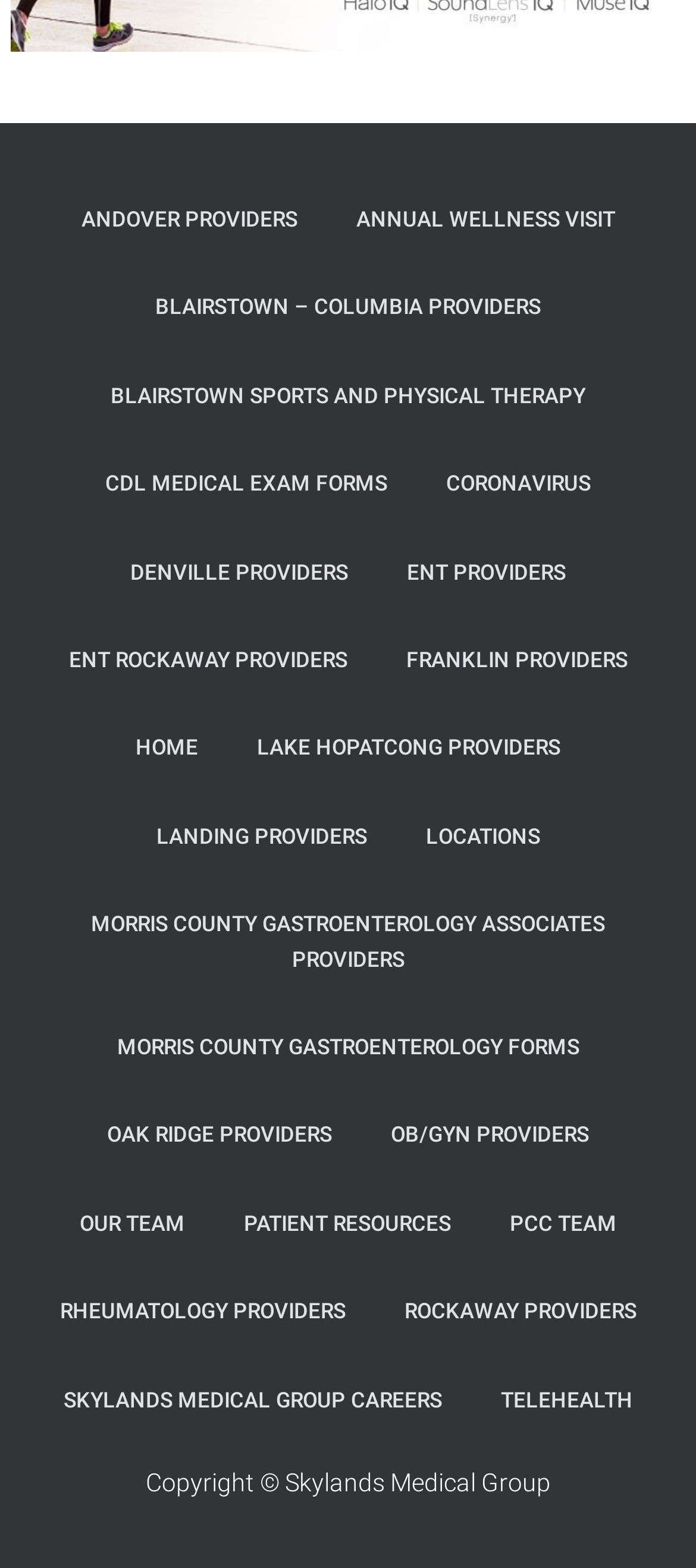Highlight the bounding box coordinates of the element you need to click to perform the following instruction: "Click on ANDOVER PROVIDERS."

[0.078, 0.113, 0.465, 0.169]